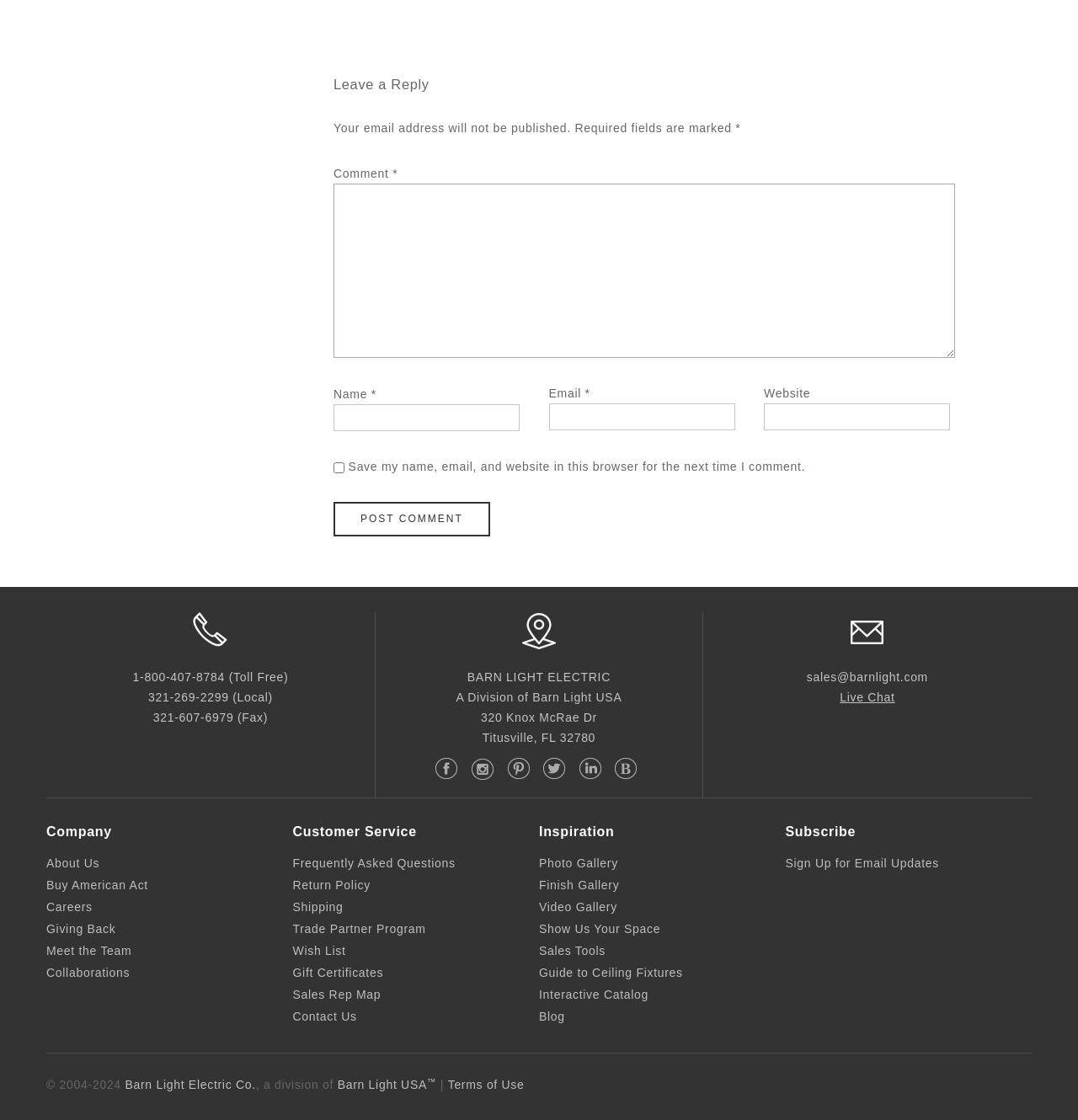How many links are there under 'Company' section?
Using the visual information, reply with a single word or short phrase.

6